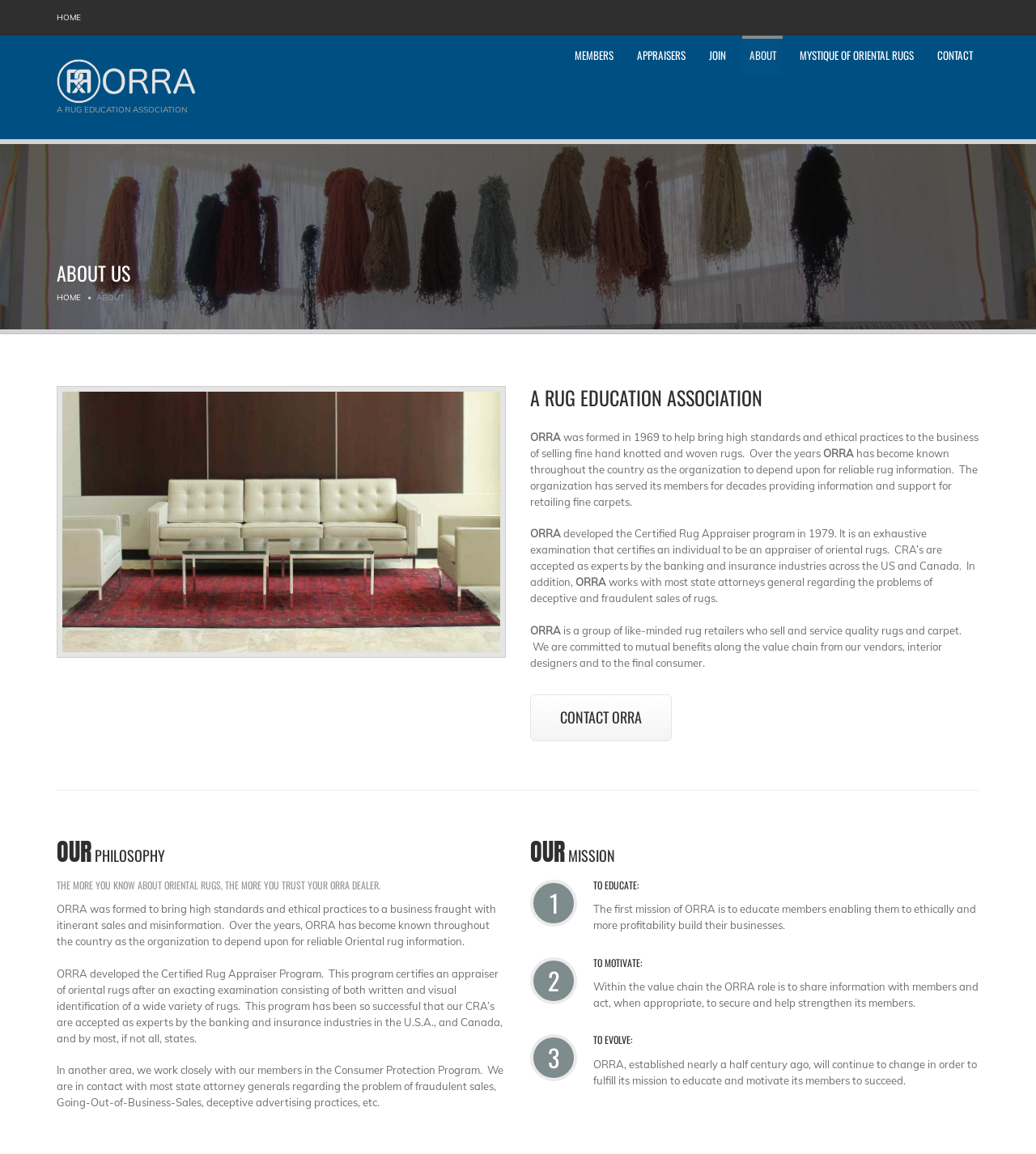Please respond in a single word or phrase: 
What is the year the organization was formed?

1969